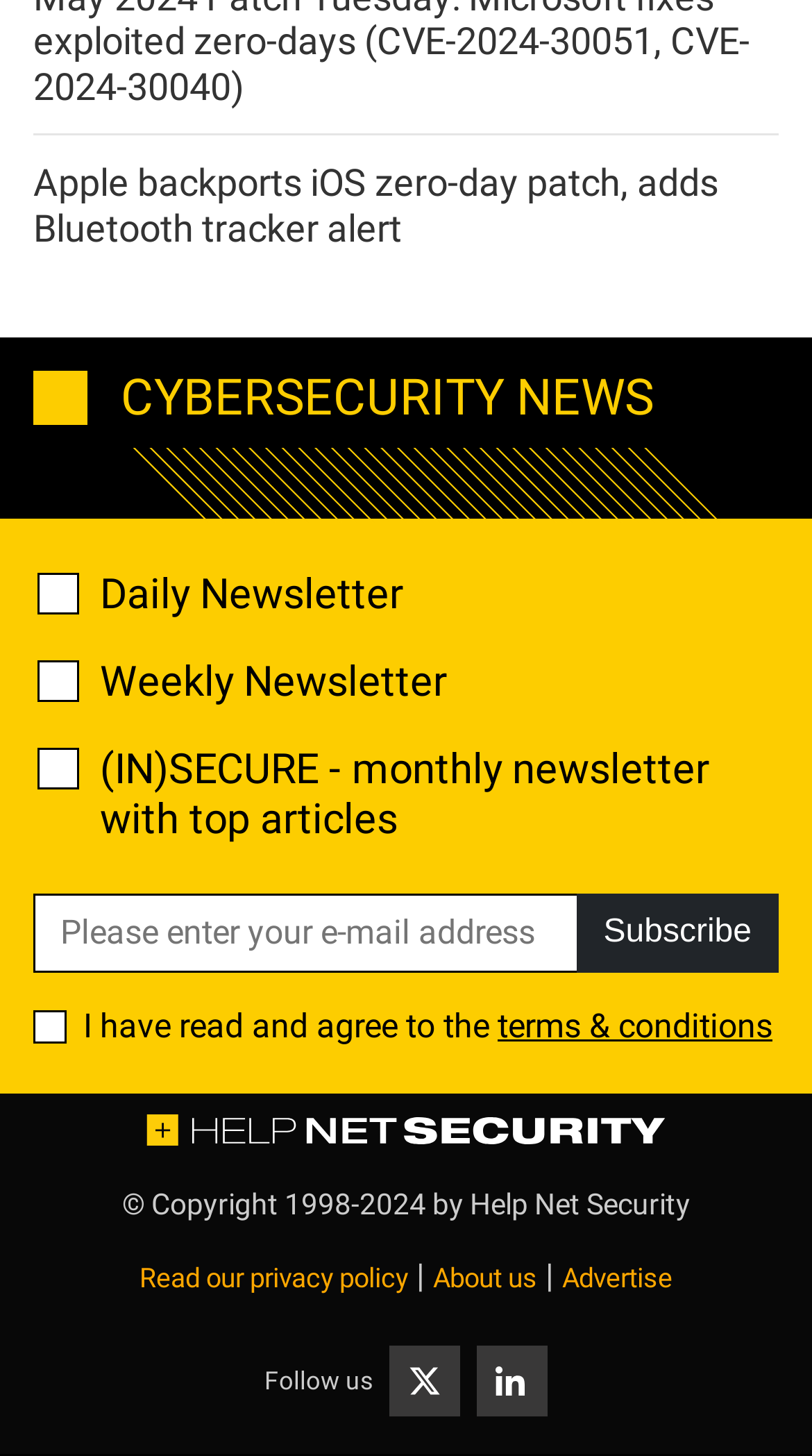Answer the question using only a single word or phrase: 
How many newsletter options are available?

Three